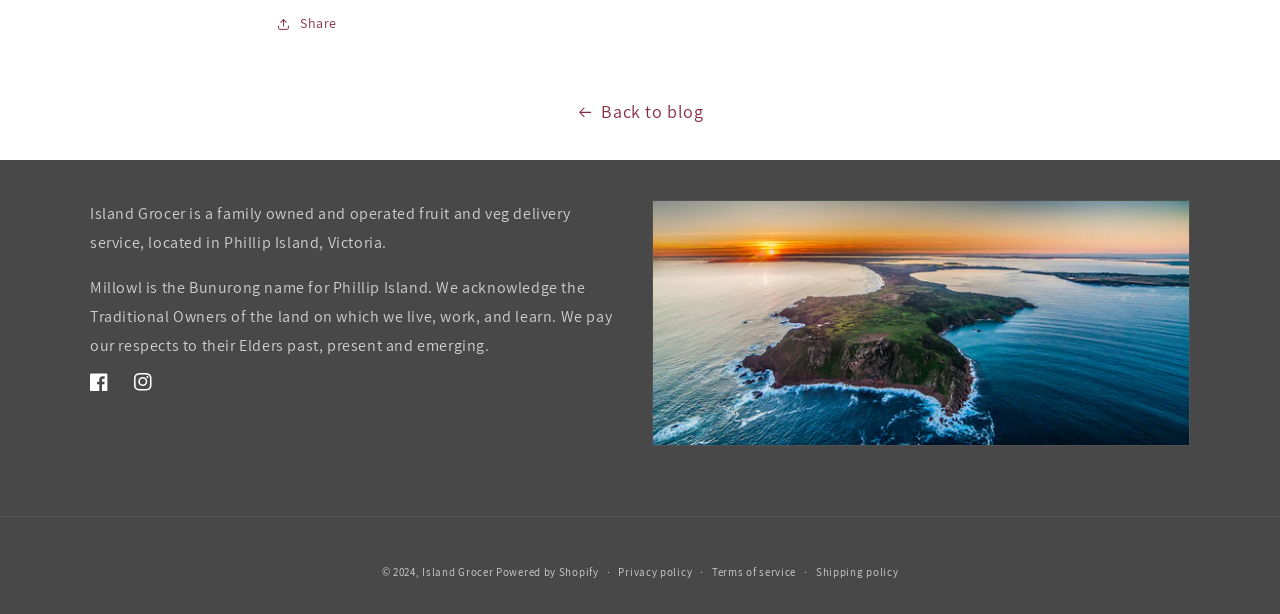Please identify the bounding box coordinates of the area that needs to be clicked to follow this instruction: "View Island Grocer website".

[0.33, 0.92, 0.385, 0.943]